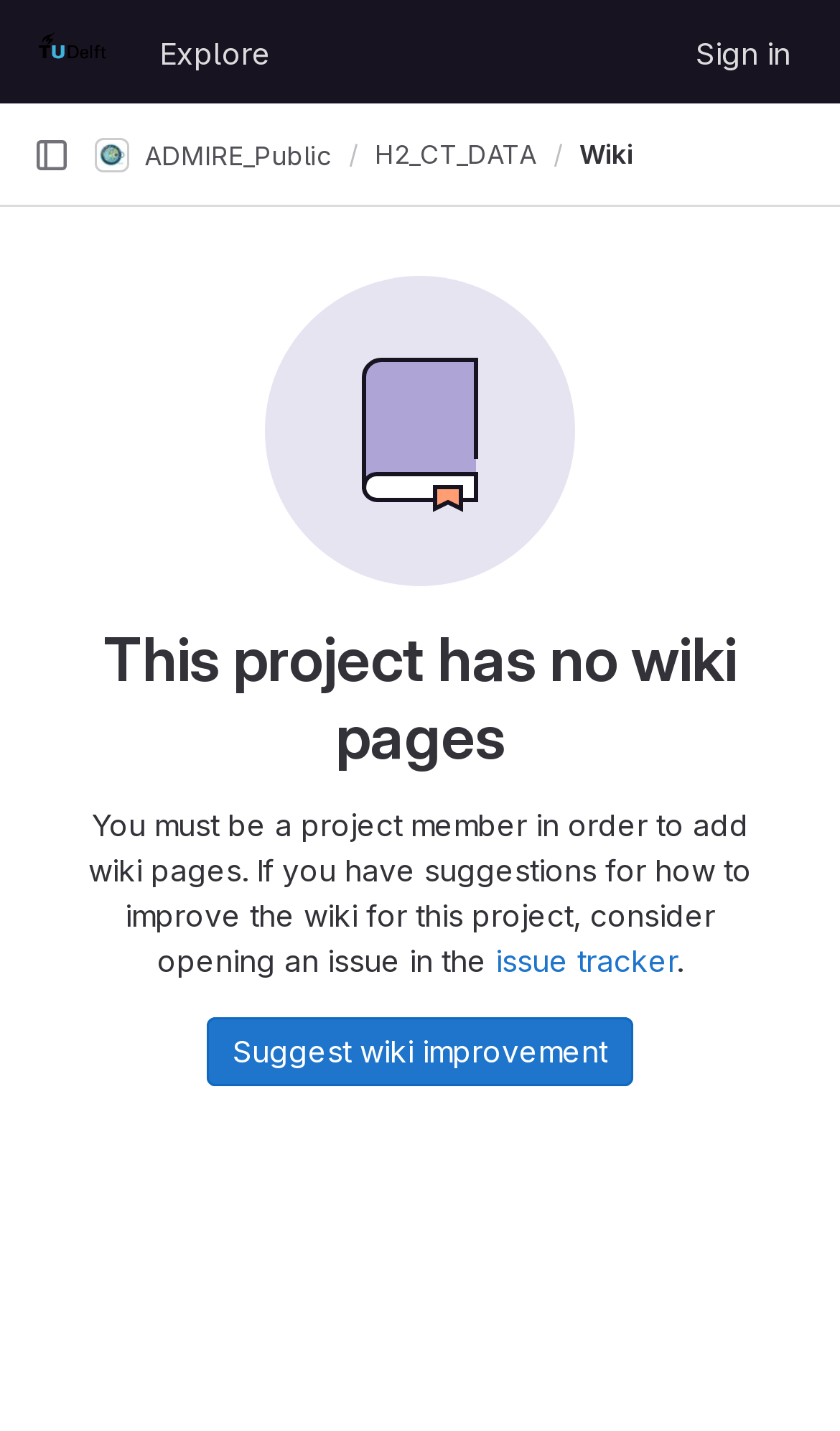What is the status of the primary navigation sidebar?
Look at the image and respond with a one-word or short-phrase answer.

Not expanded